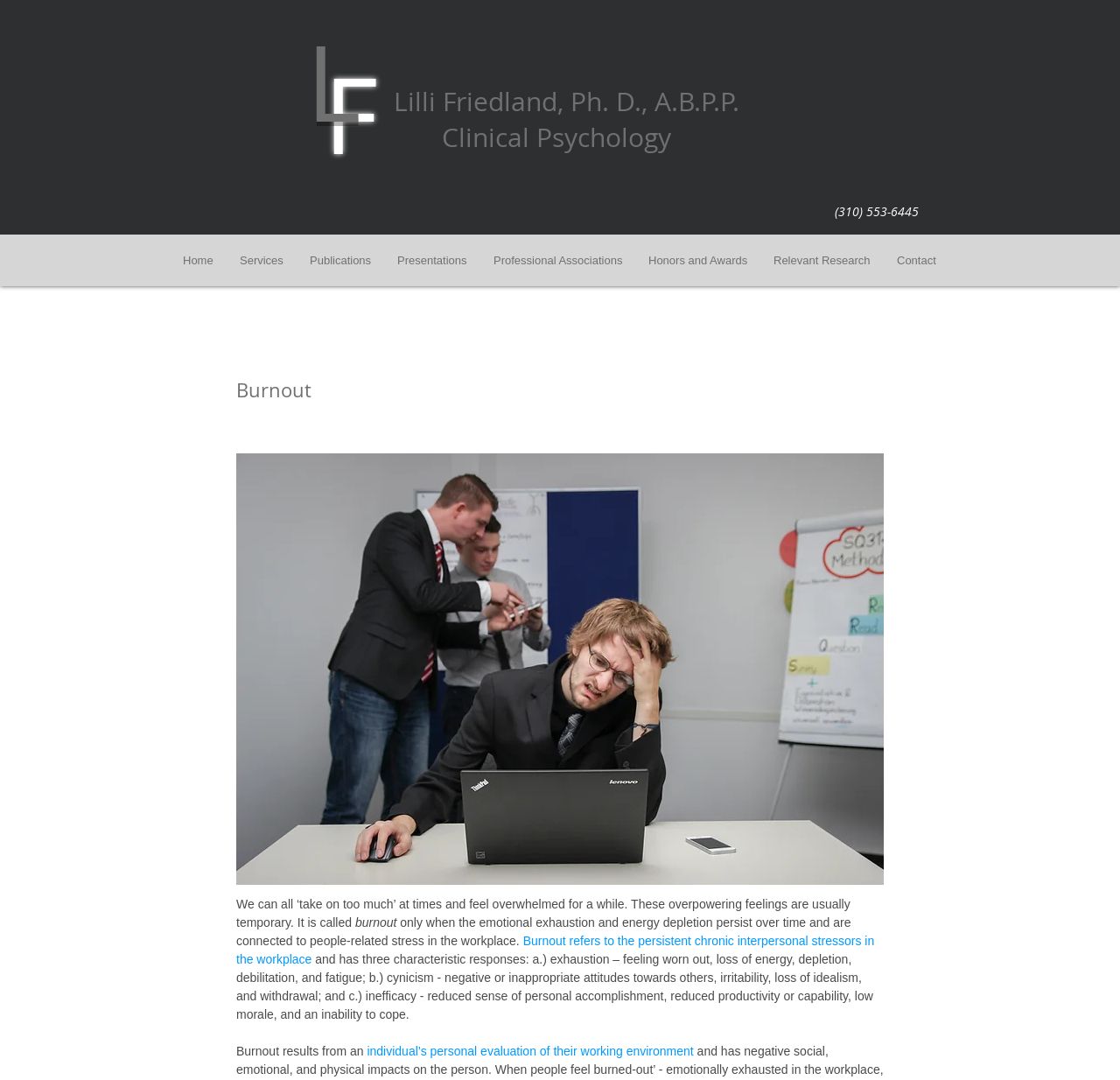Please find and report the bounding box coordinates of the element to click in order to perform the following action: "Call the phone number". The coordinates should be expressed as four float numbers between 0 and 1, in the format [left, top, right, bottom].

[0.742, 0.188, 0.827, 0.203]